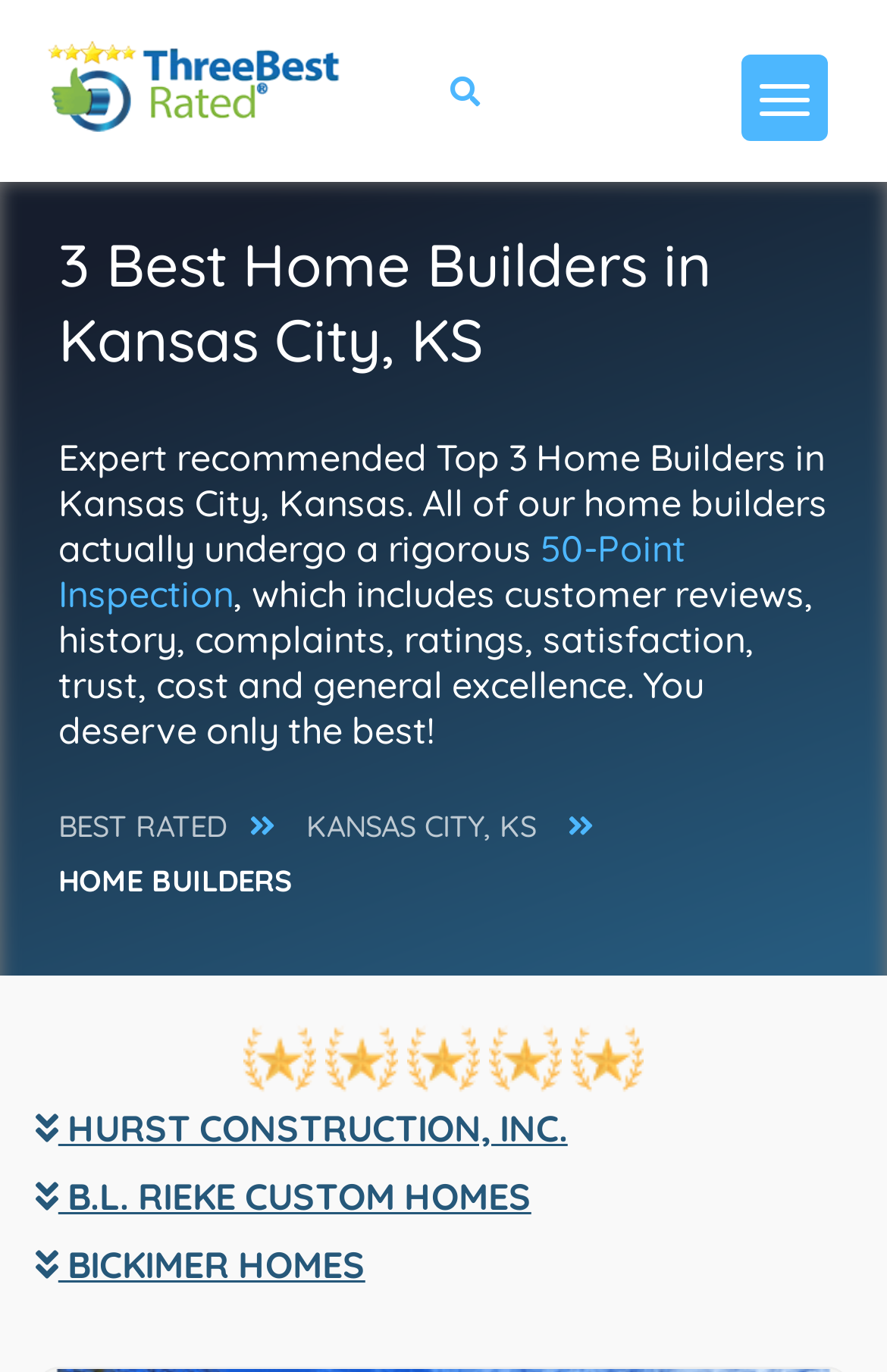How many images are there with awards?
Refer to the image and give a detailed answer to the question.

I counted the number of images with award names, which are 'Best Business', 'Top Business', 'Award Business', 'Top Business', and 'Award Business'. There are five of them.